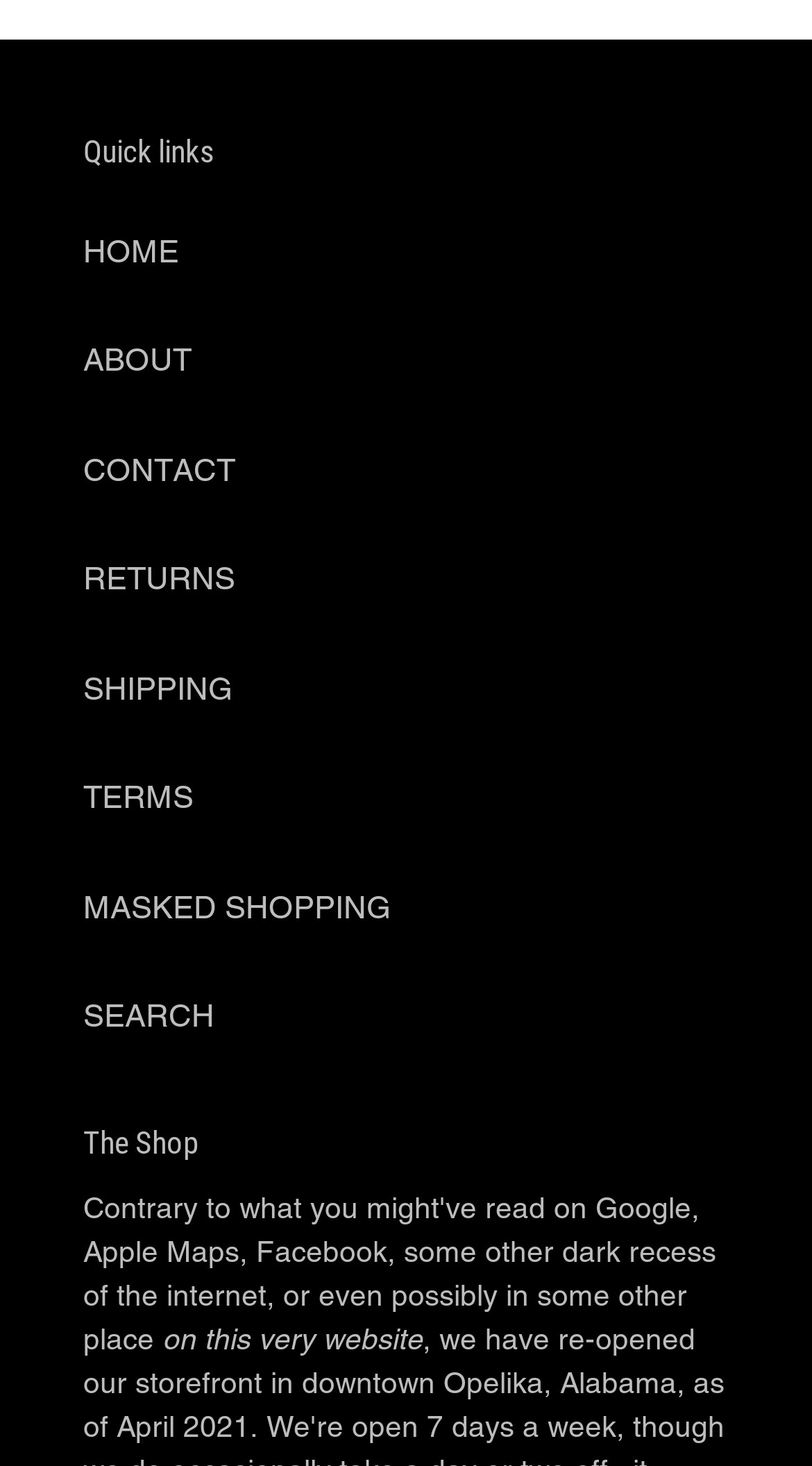Determine the bounding box coordinates for the area that should be clicked to carry out the following instruction: "go to home page".

[0.103, 0.159, 0.221, 0.183]